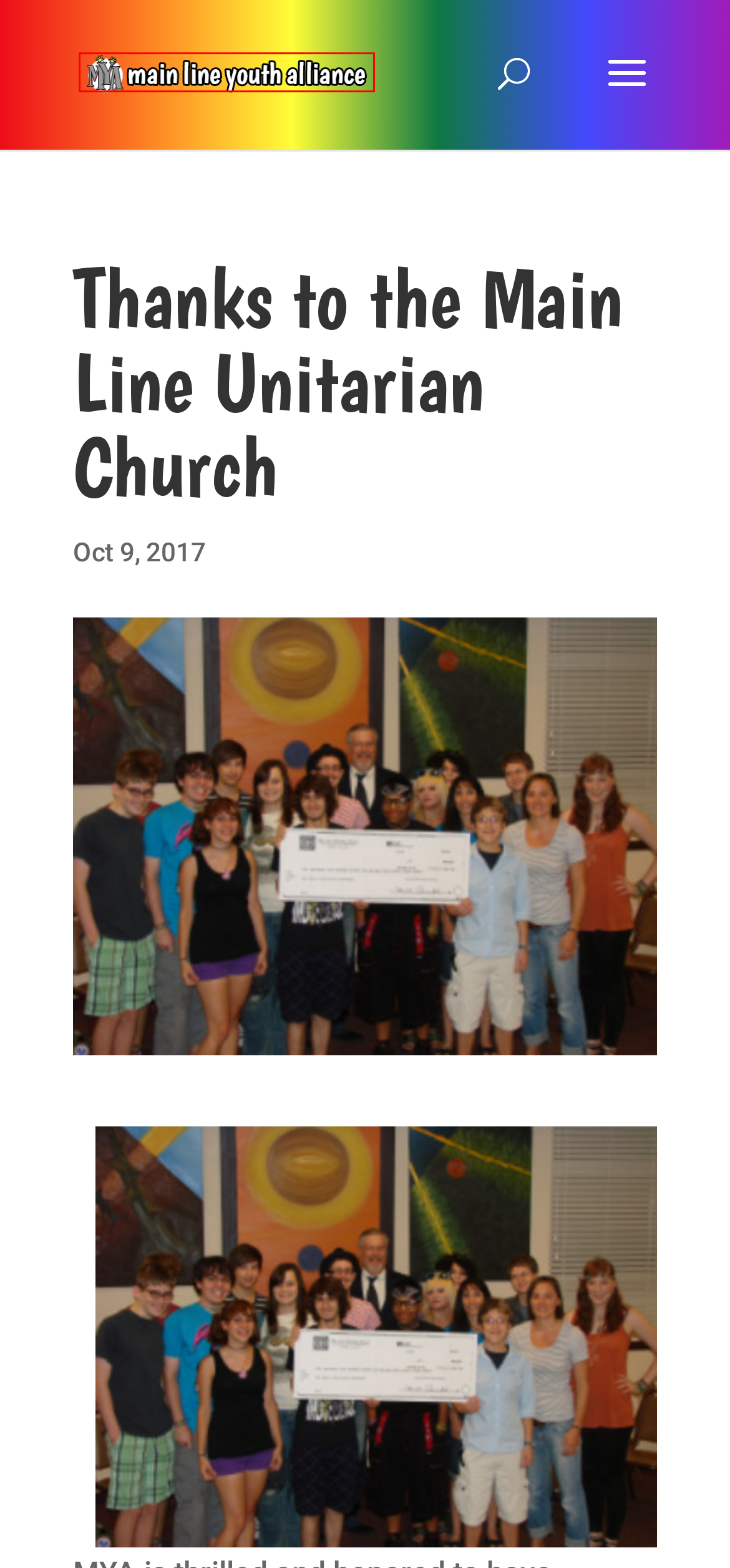Examine the screenshot of the webpage, which includes a red bounding box around an element. Choose the best matching webpage description for the page that will be displayed after clicking the element inside the red bounding box. Here are the candidates:
A. About Us - Main Line Youth Alliance
B. Volunteers - Main Line Youth Alliance
C. Home - Main Line Youth Alliance
D. Resources - Main Line Youth Alliance
E. The Most Popular WordPress Themes In The World
F. Blog Tool, Publishing Platform, and CMS – WordPress.org
G. Parents - Main Line Youth Alliance
H. Youth - Main Line Youth Alliance

C